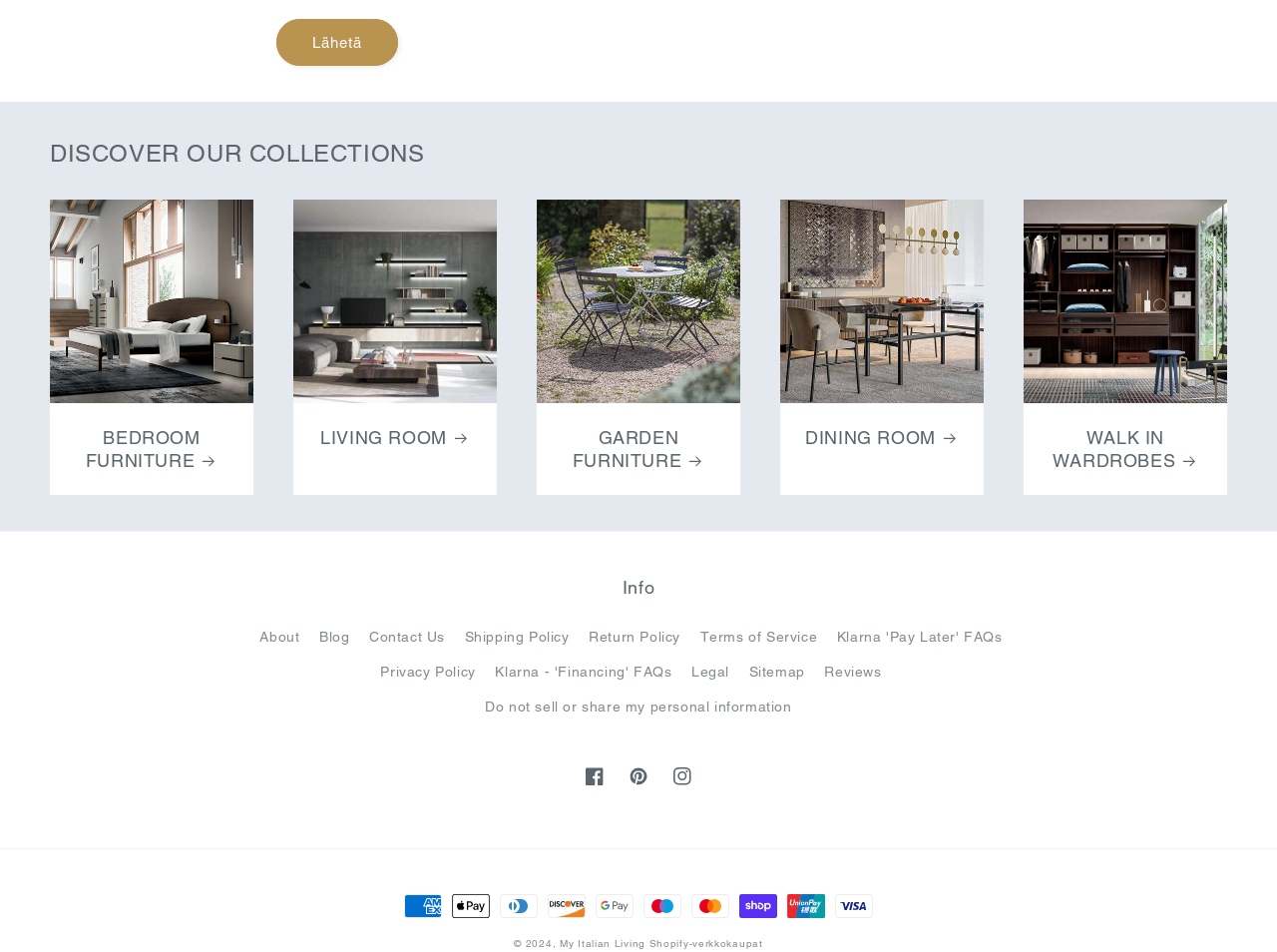How many social media links are there? Examine the screenshot and reply using just one word or a brief phrase.

3